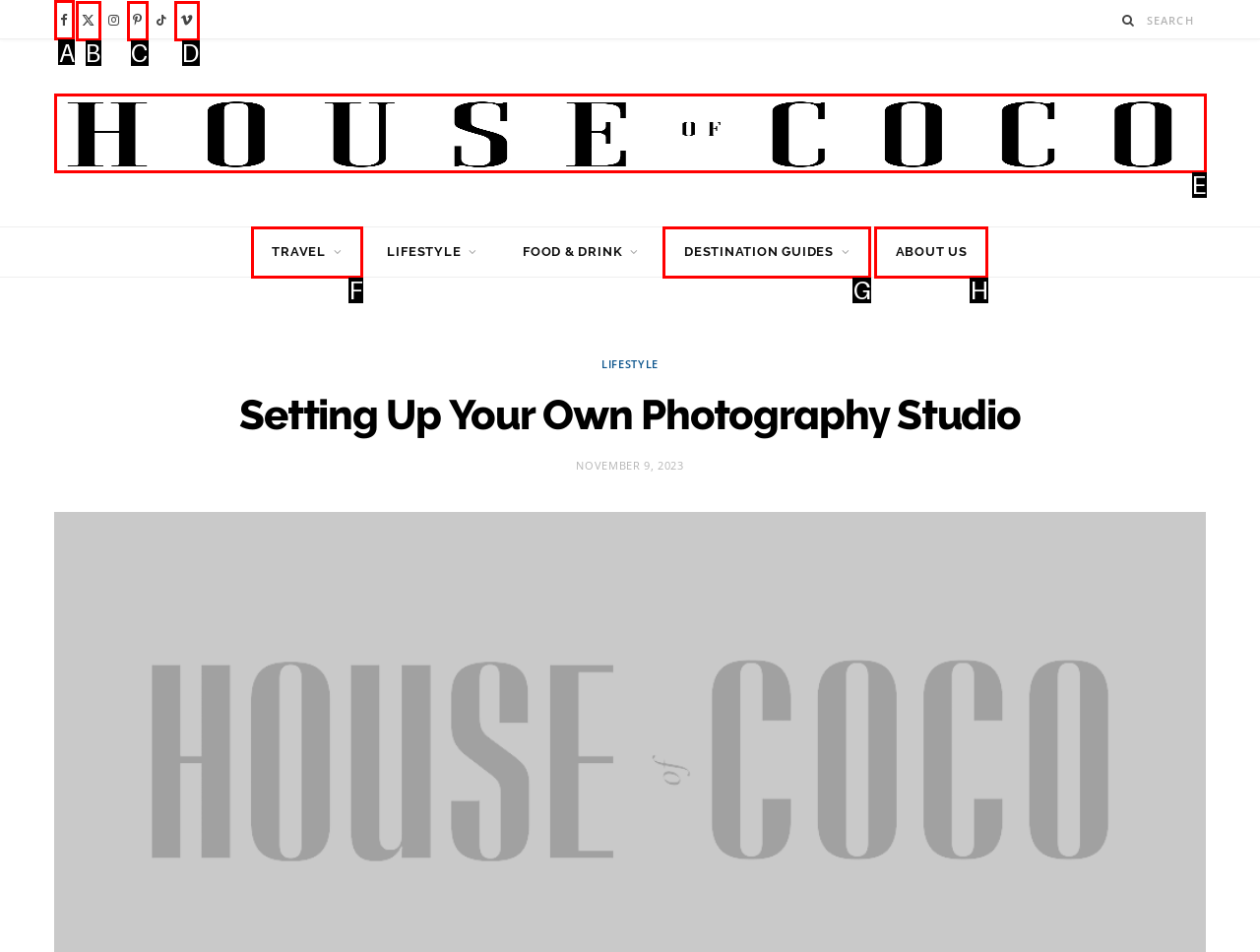Which HTML element should be clicked to fulfill the following task: Visit Facebook page?
Reply with the letter of the appropriate option from the choices given.

A